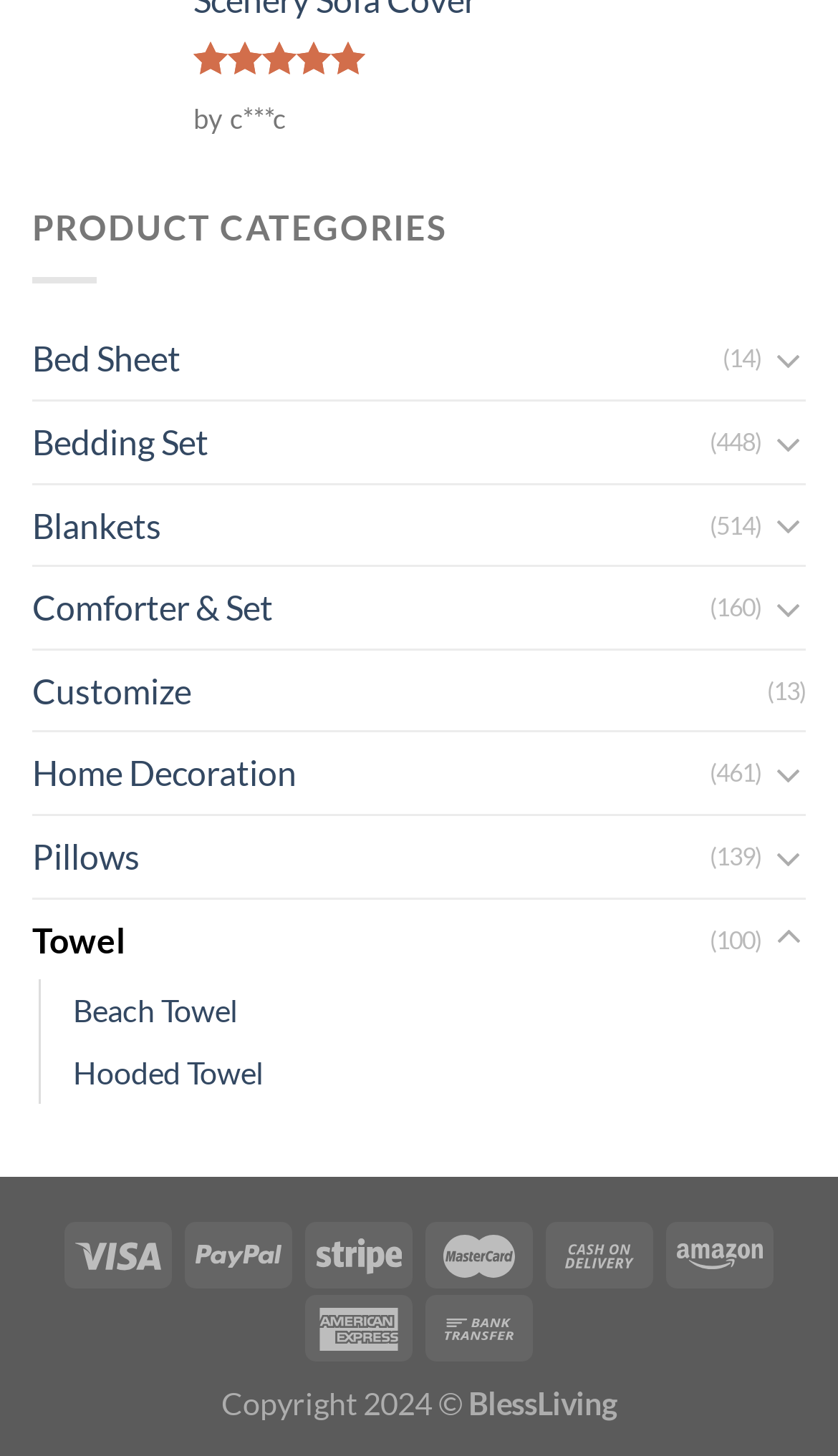What is the name of the company?
Please provide a single word or phrase in response based on the screenshot.

BlessLiving